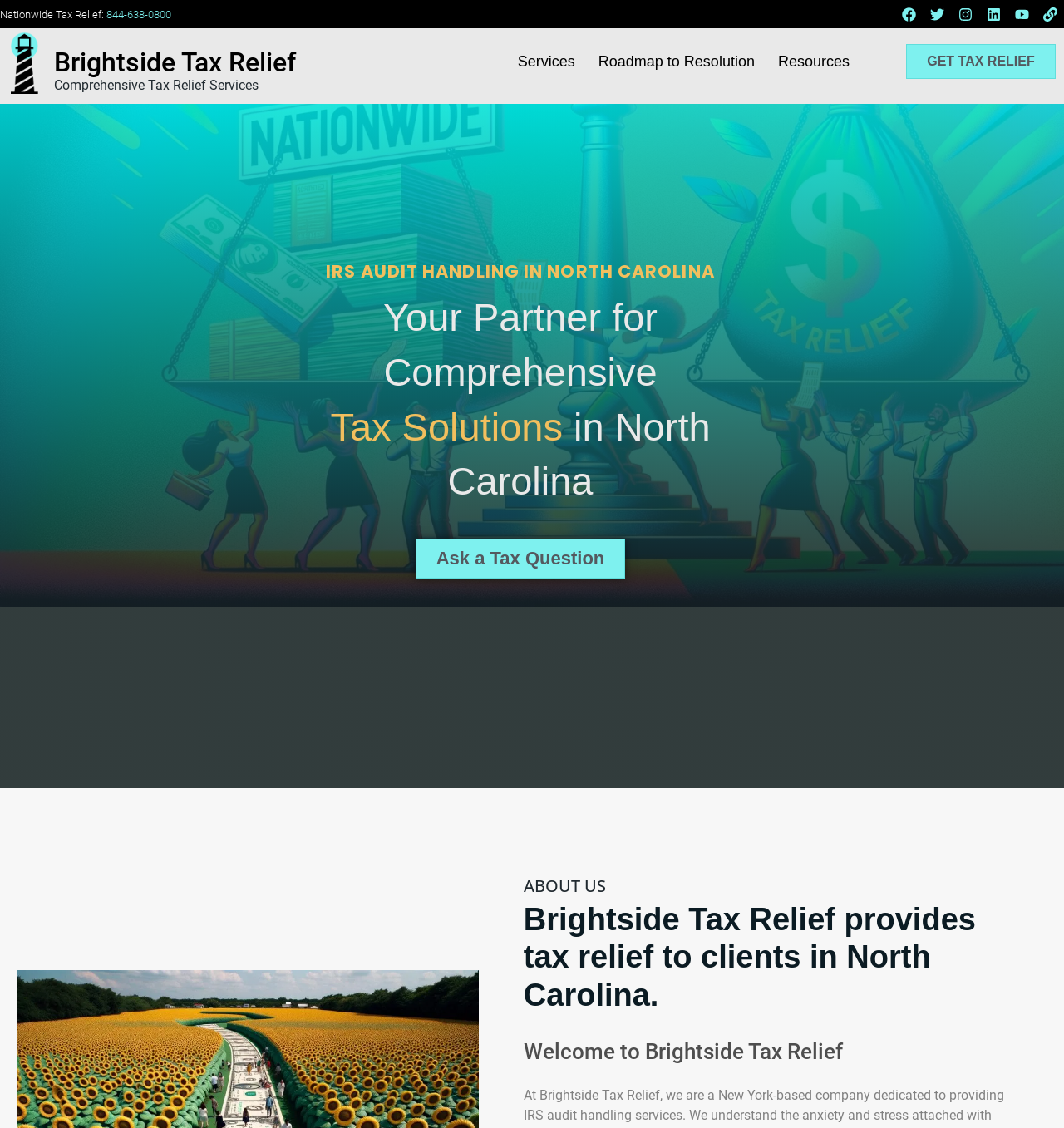Please determine the bounding box coordinates of the element's region to click for the following instruction: "Call the tax relief hotline".

[0.0, 0.007, 0.161, 0.018]